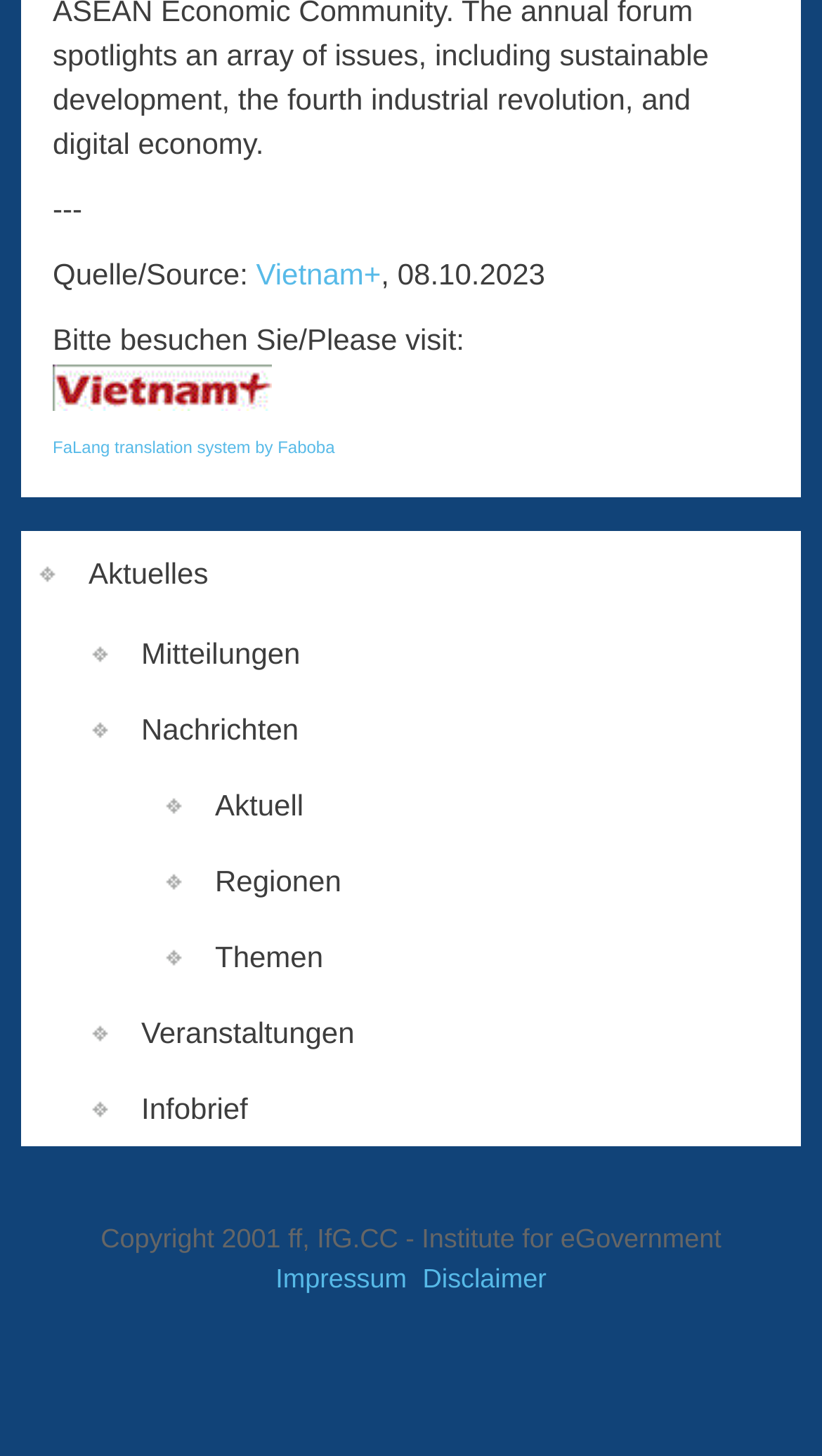What is the copyright information?
Look at the image and respond with a one-word or short-phrase answer.

Copyright 2001 ff, IfG.CC